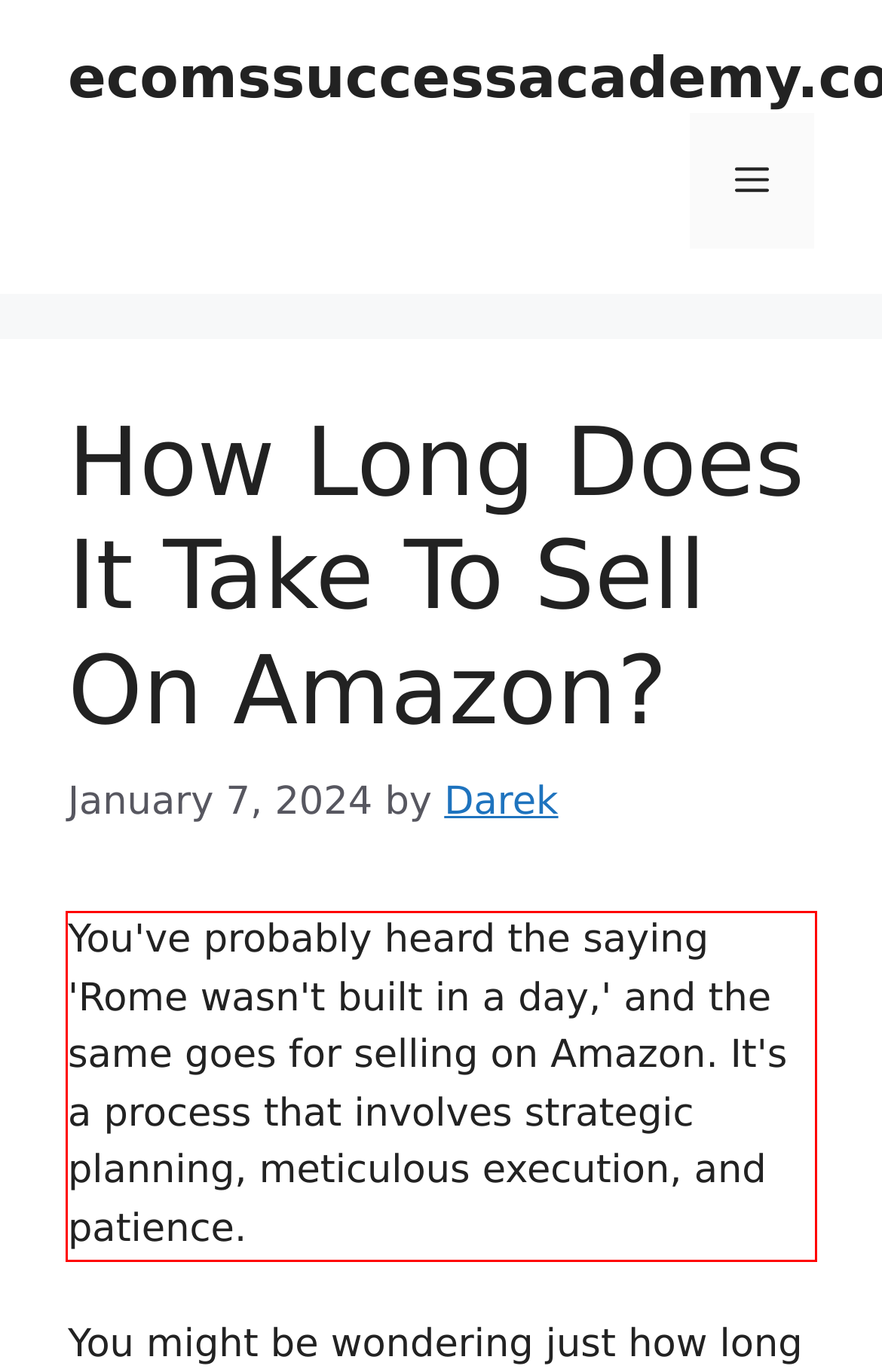Using the provided screenshot of a webpage, recognize the text inside the red rectangle bounding box by performing OCR.

You've probably heard the saying 'Rome wasn't built in a day,' and the same goes for selling on Amazon. It's a process that involves strategic planning, meticulous execution, and patience.